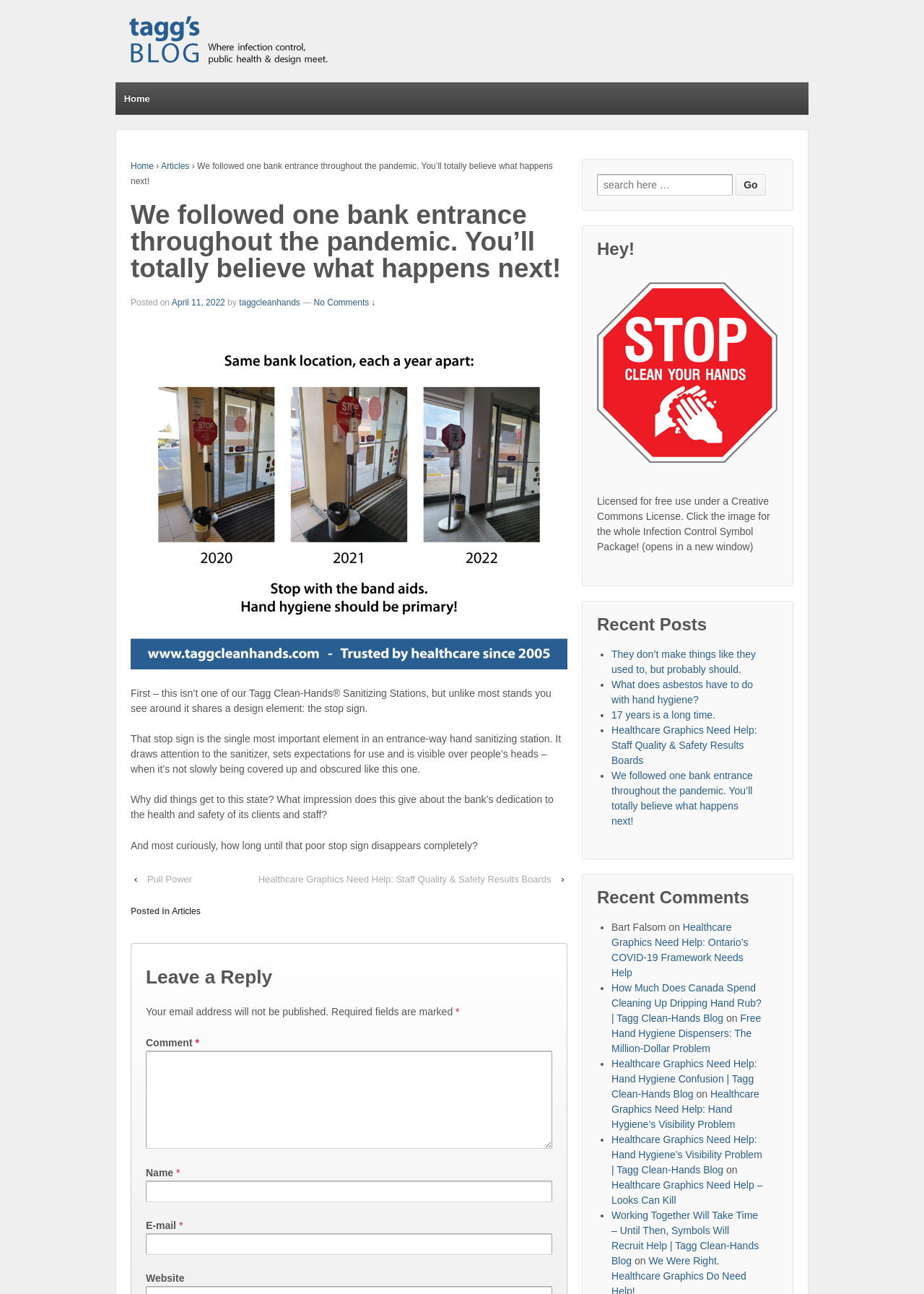Refer to the image and provide an in-depth answer to the question: 
What is the name of the blog?

I found the answer by looking at the top of the webpage, where it says 'Tagg Clean-Hands Blog' next to the image of a hand sanitizer.